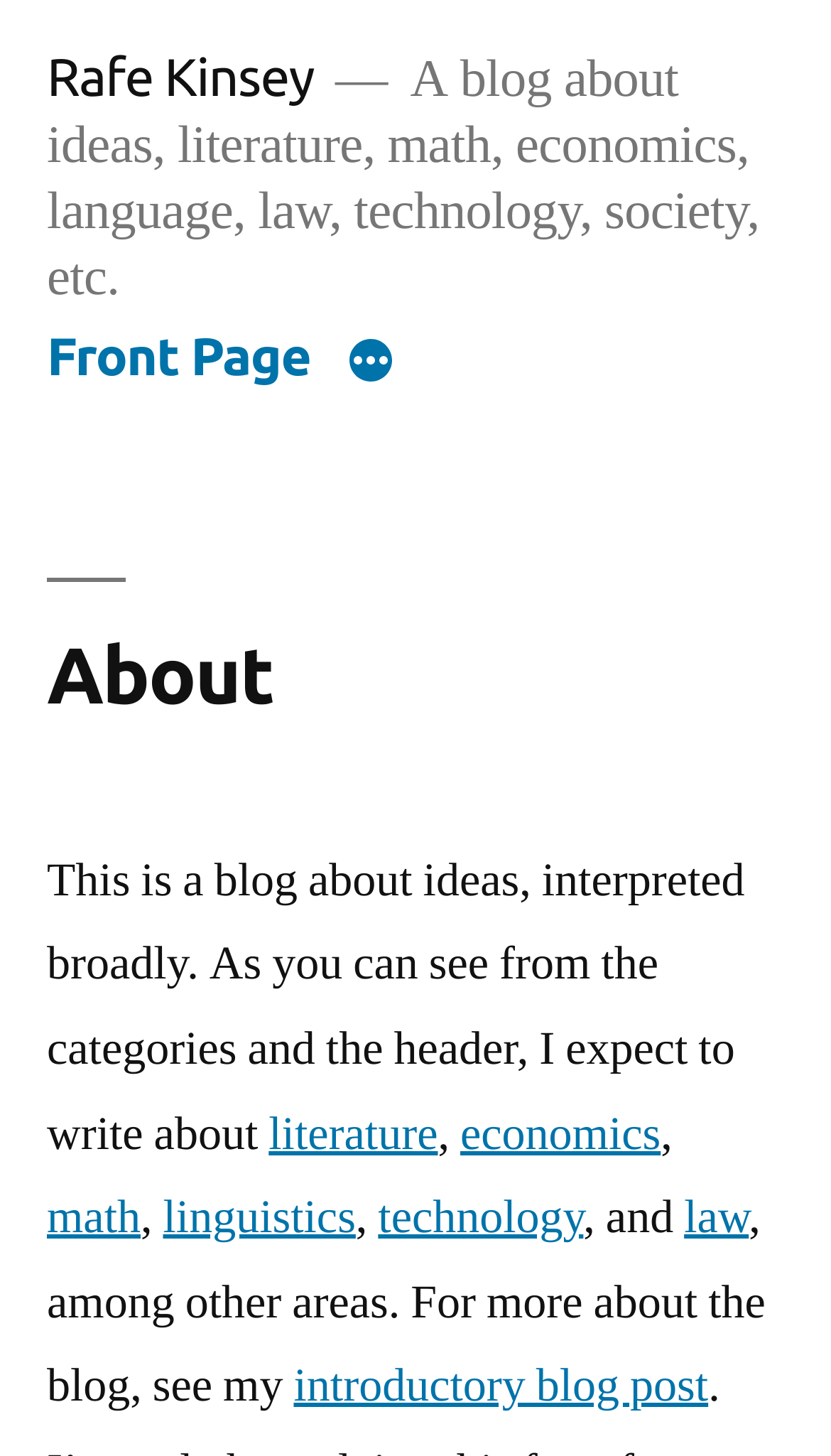What is the introductory blog post about?
Please provide a comprehensive answer to the question based on the webpage screenshot.

The link 'introductory blog post' is mentioned in the context of 'For more about the blog, see my...', suggesting that the introductory blog post is about the blog itself.